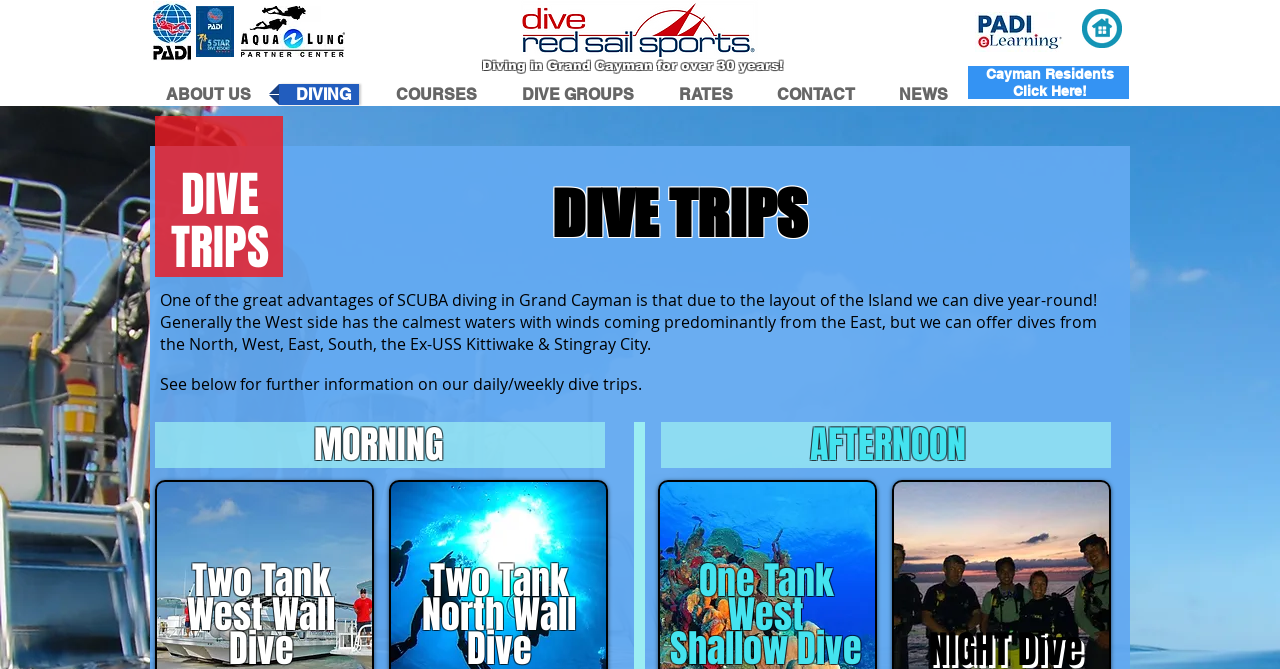Please provide a one-word or phrase answer to the question: 
What is the name of the wreck dive site?

Kittiwake Wreck